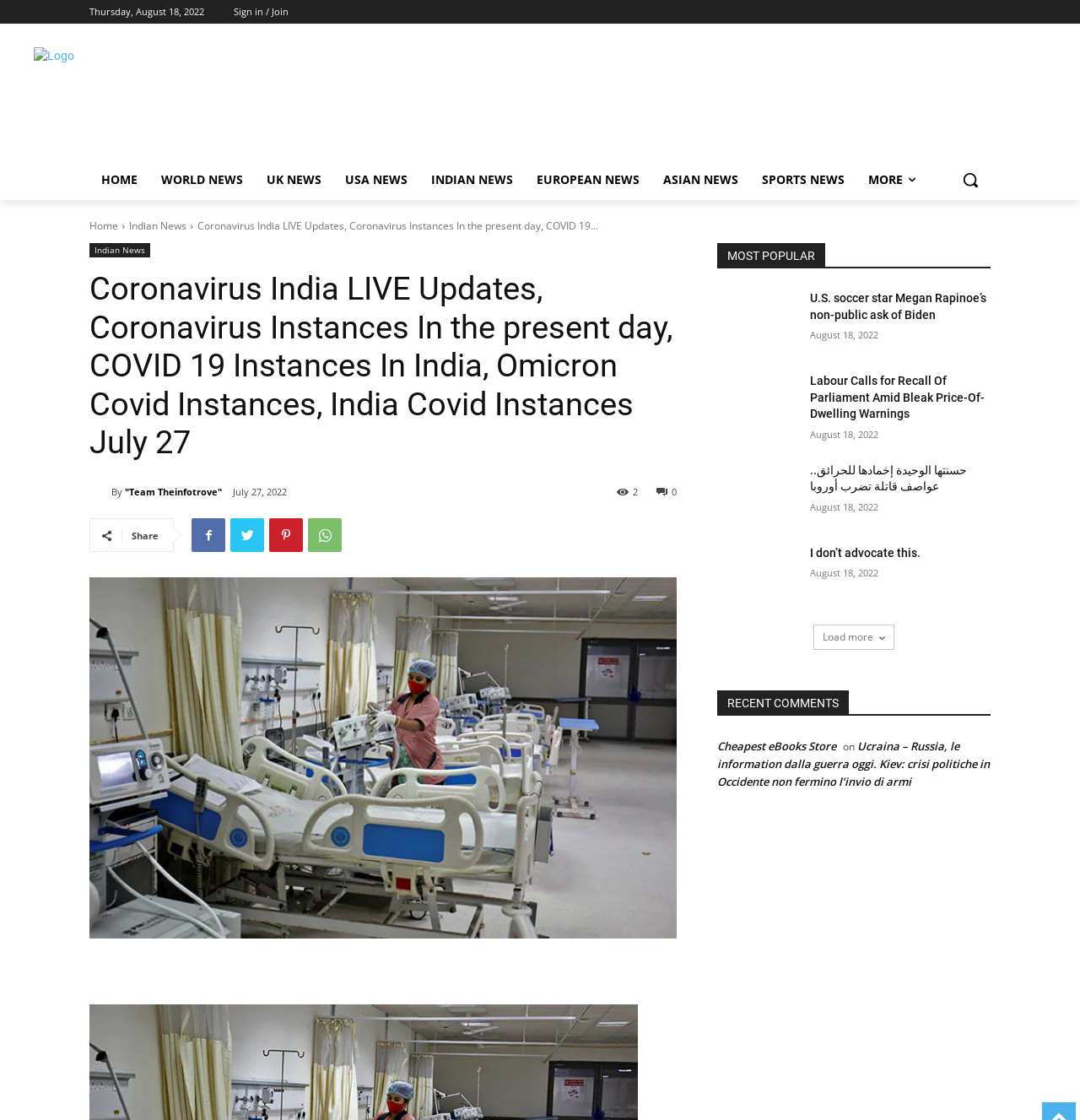What is the function of the 'Load more' button?
Your answer should be a single word or phrase derived from the screenshot.

To load more news articles